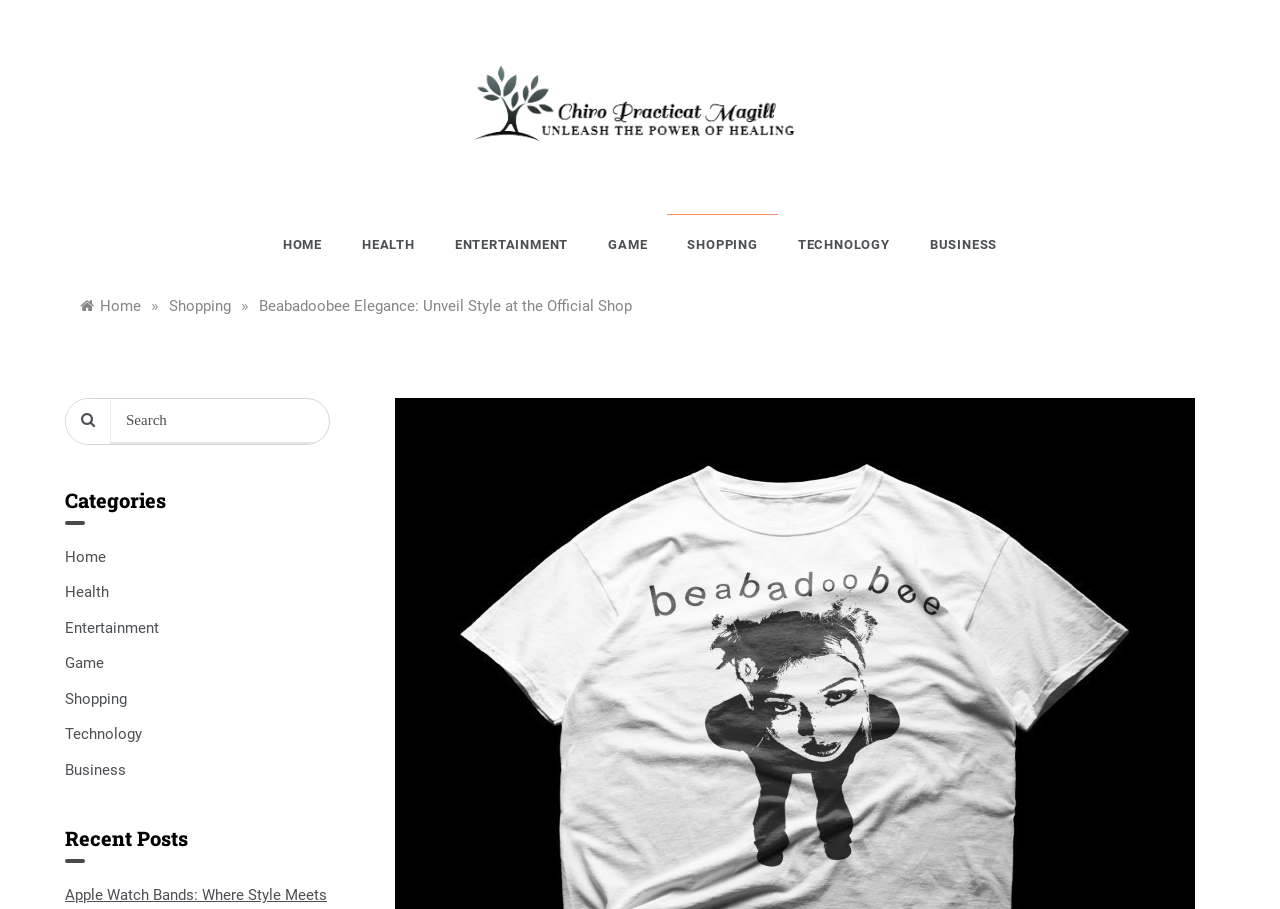Please identify the bounding box coordinates of where to click in order to follow the instruction: "Click on the 'Chiro Practicat Magill' link".

[0.358, 0.106, 0.642, 0.127]